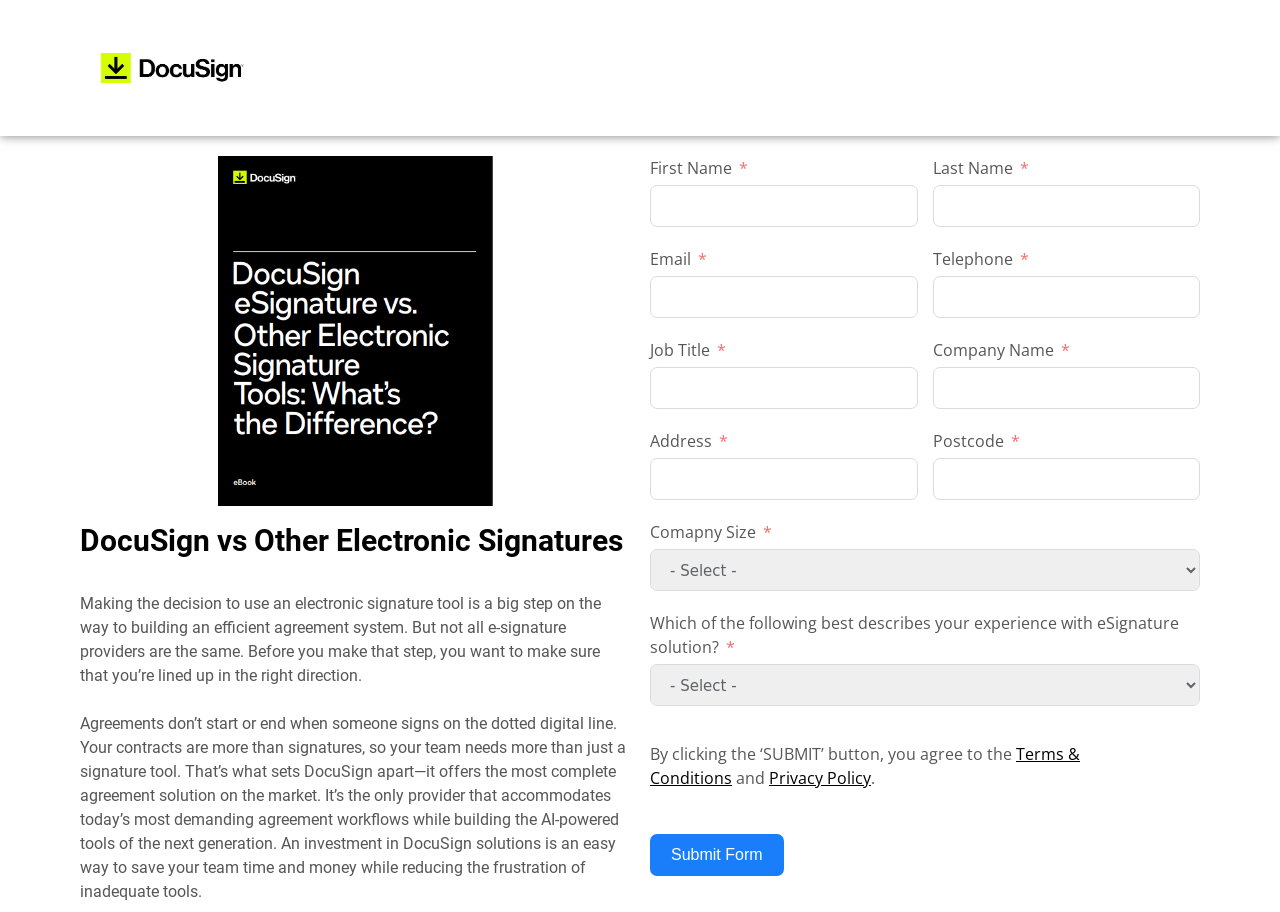What is the purpose of the electronic signature tool?
Answer the question with a single word or phrase by looking at the picture.

To build an efficient agreement system